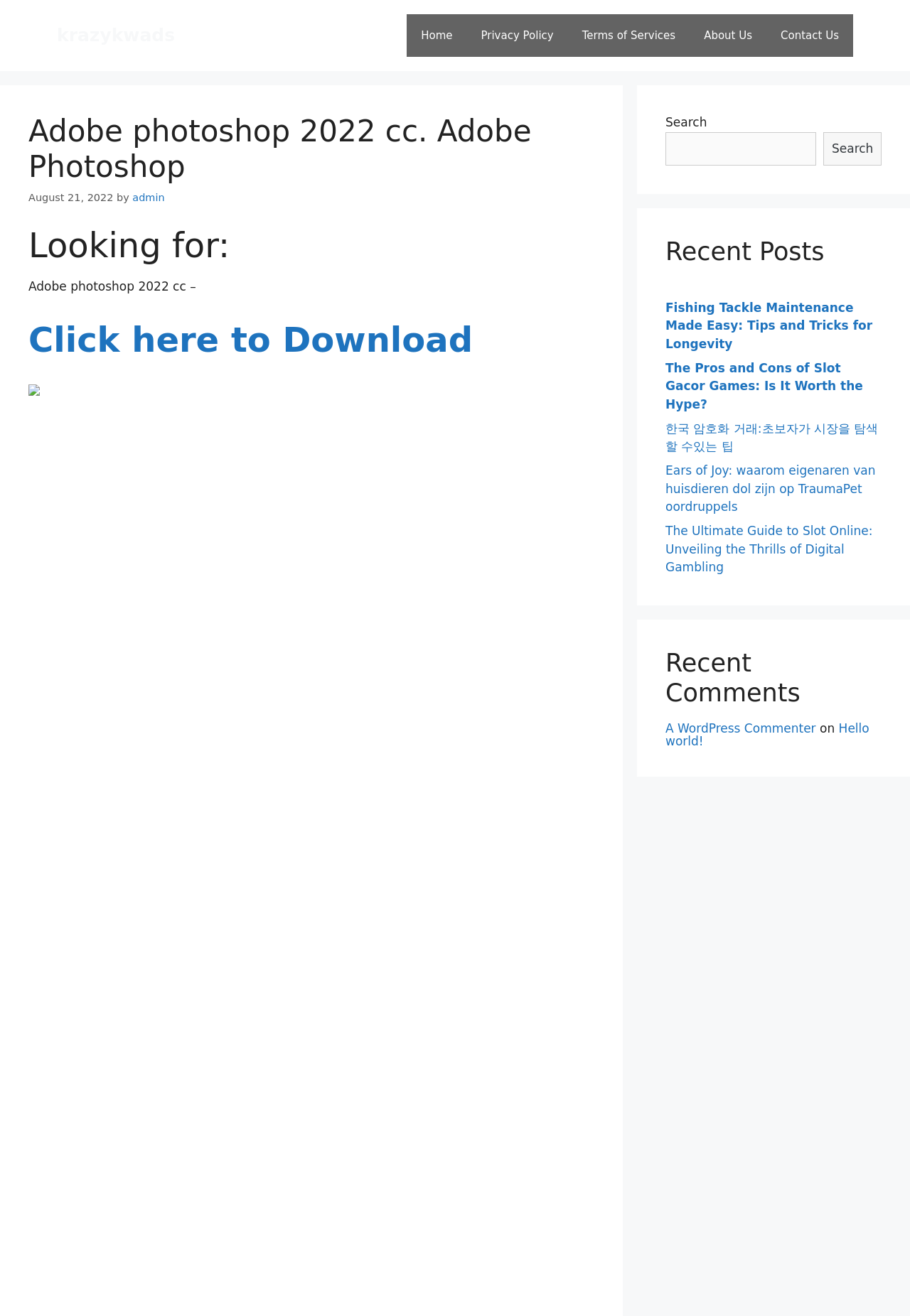Kindly provide the bounding box coordinates of the section you need to click on to fulfill the given instruction: "Click on the 'A WordPress Commenter' link".

[0.731, 0.548, 0.897, 0.559]